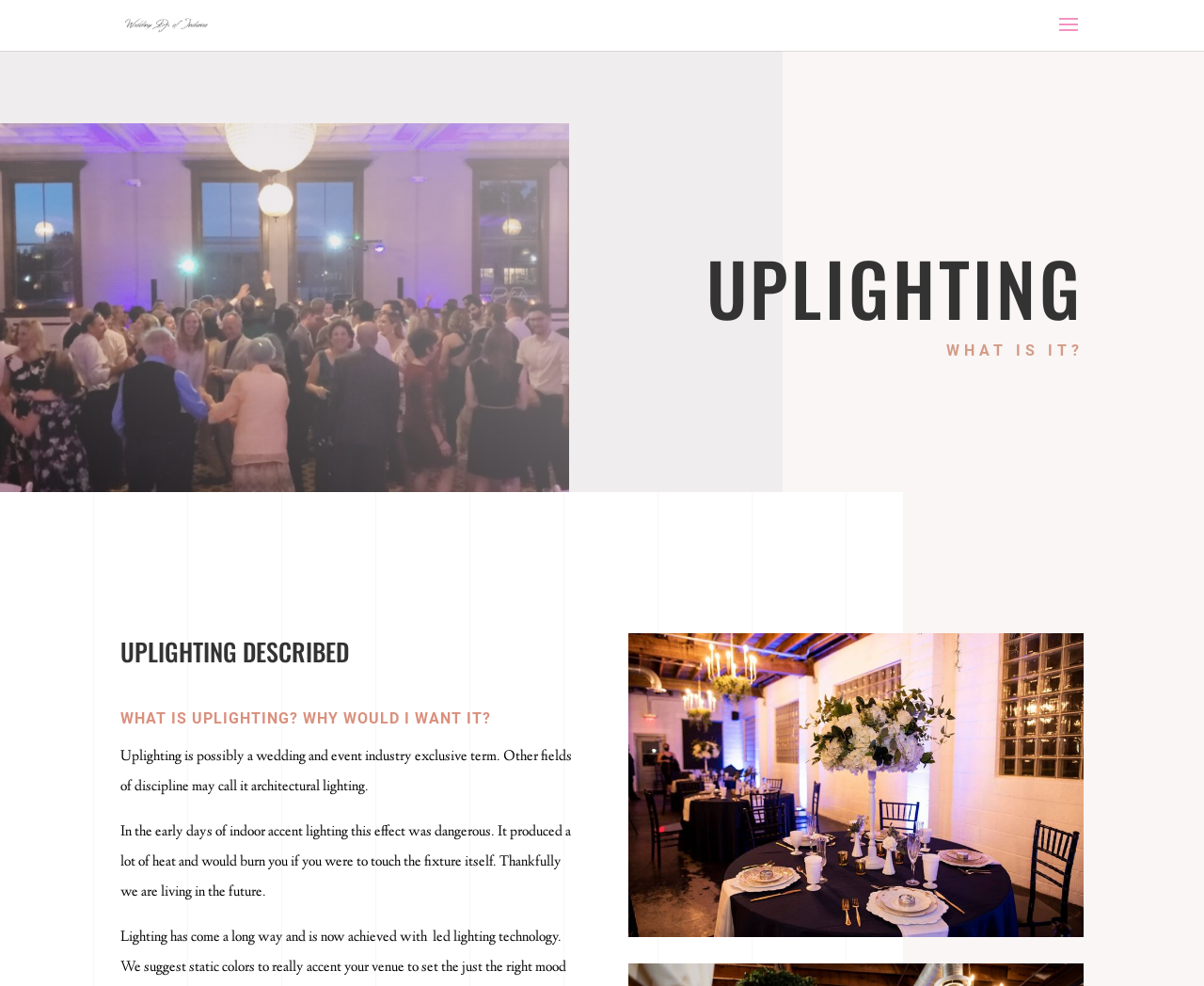Write an elaborate caption that captures the essence of the webpage.

The webpage is about uplighting services offered by Wedding DJs Of Indiana. At the top, there is a link and an image with the company's name, "Wedding DJs Of Indiana - Indiana's Professional DJs". Below this, a prominent heading "UPLIGHTING" is displayed, taking up most of the width of the page. 

Further down, there are two more headings, "WHAT IS IT?" and "UPLIGHTING DESCRIBED", positioned side by side. Below these headings, there is another heading "WHAT IS UPLIGHTING? WHY WOULD I WANT IT?".

The webpage then provides a detailed description of uplighting, explaining that it is a term exclusive to the wedding and event industry, and that it was previously dangerous due to heat production. The text also mentions that the industry has progressed, and the effect is now safer.

On the right side of the page, there is an image of blue and pale blue uplighting, which is likely an example of the service offered. The image is positioned below the headings and takes up a significant portion of the page's width. Overall, the webpage is focused on providing information about uplighting services, with a clear structure and prominent headings.